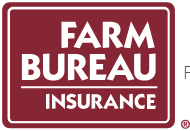Answer the following query concisely with a single word or phrase:
What is the font size of 'INSURANCE' compared to 'FARM BUREAU'?

Smaller